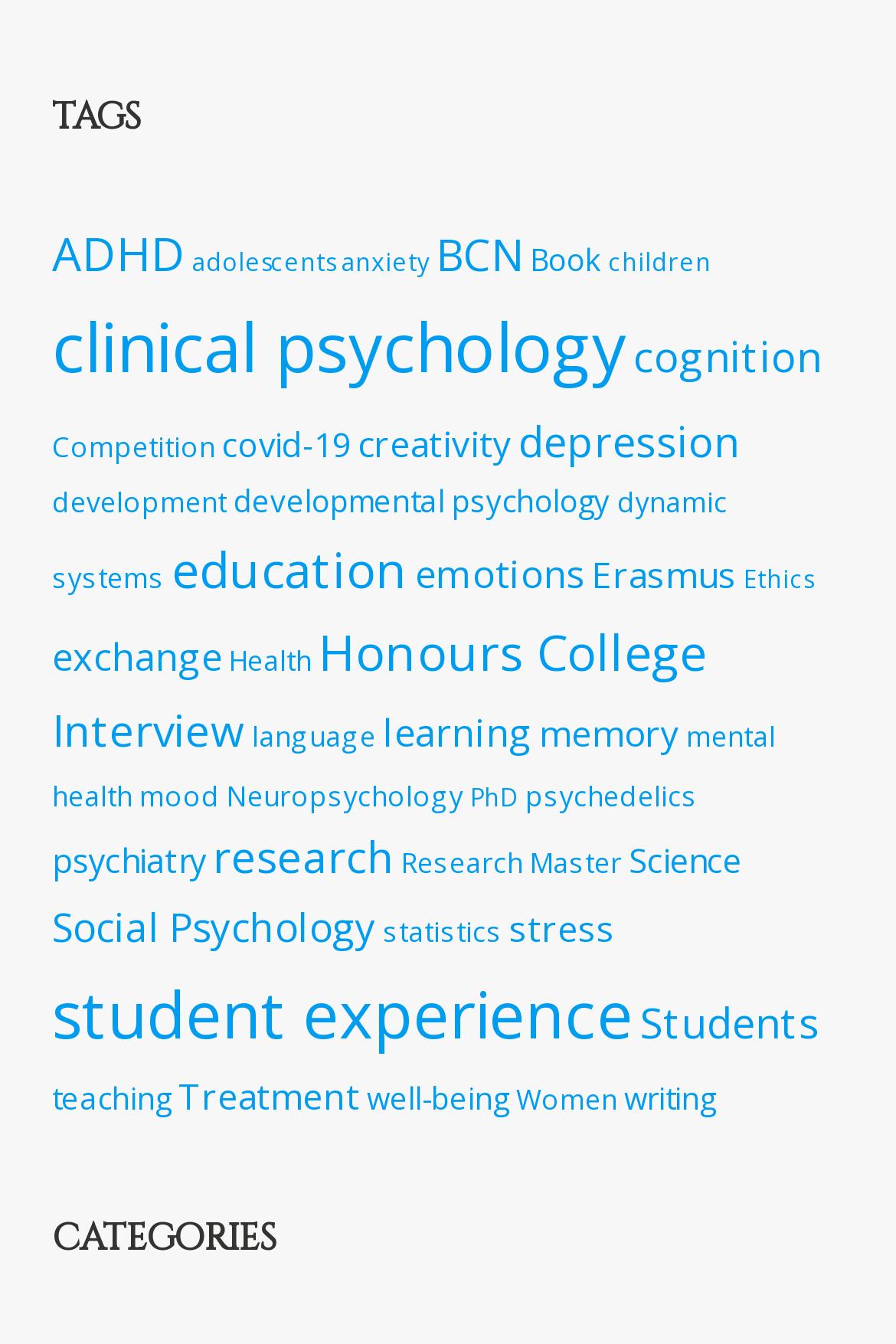Predict the bounding box of the UI element that fits this description: "developmental psychology".

[0.261, 0.358, 0.681, 0.389]